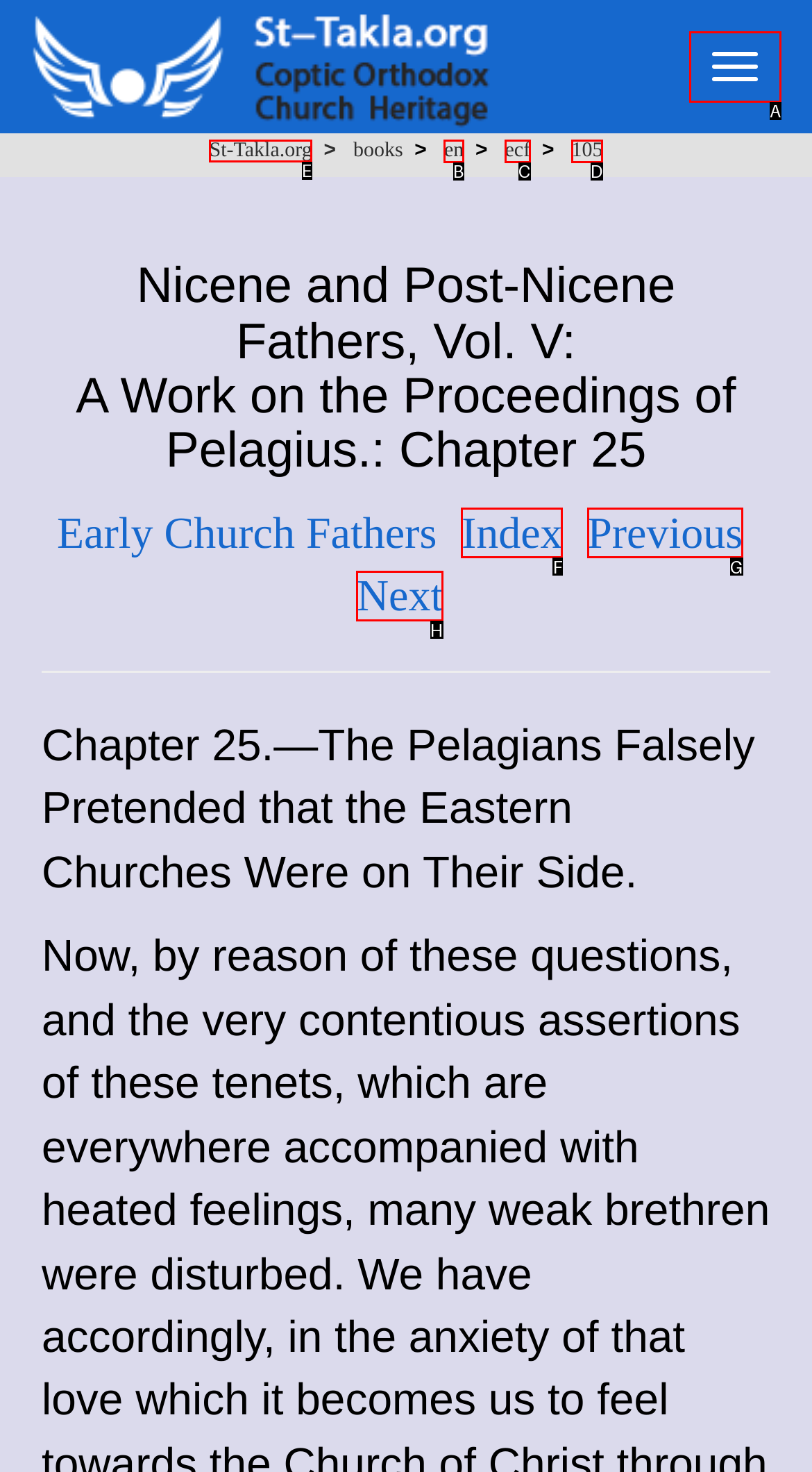Select the letter of the UI element you need to click on to fulfill this task: Visit St-Takla.org. Write down the letter only.

E